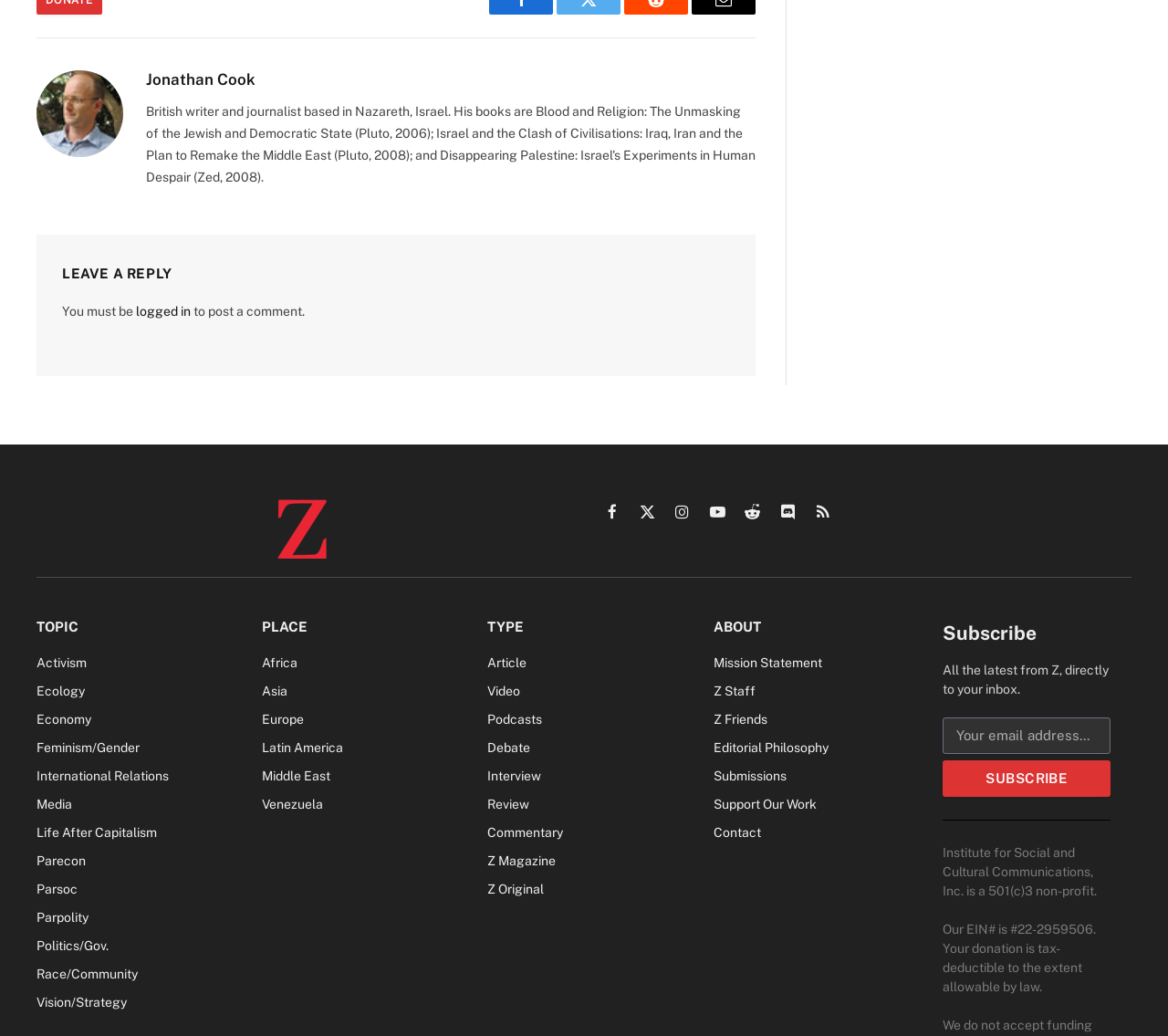Respond to the following question using a concise word or phrase: 
What is required to post a comment?

Logged in